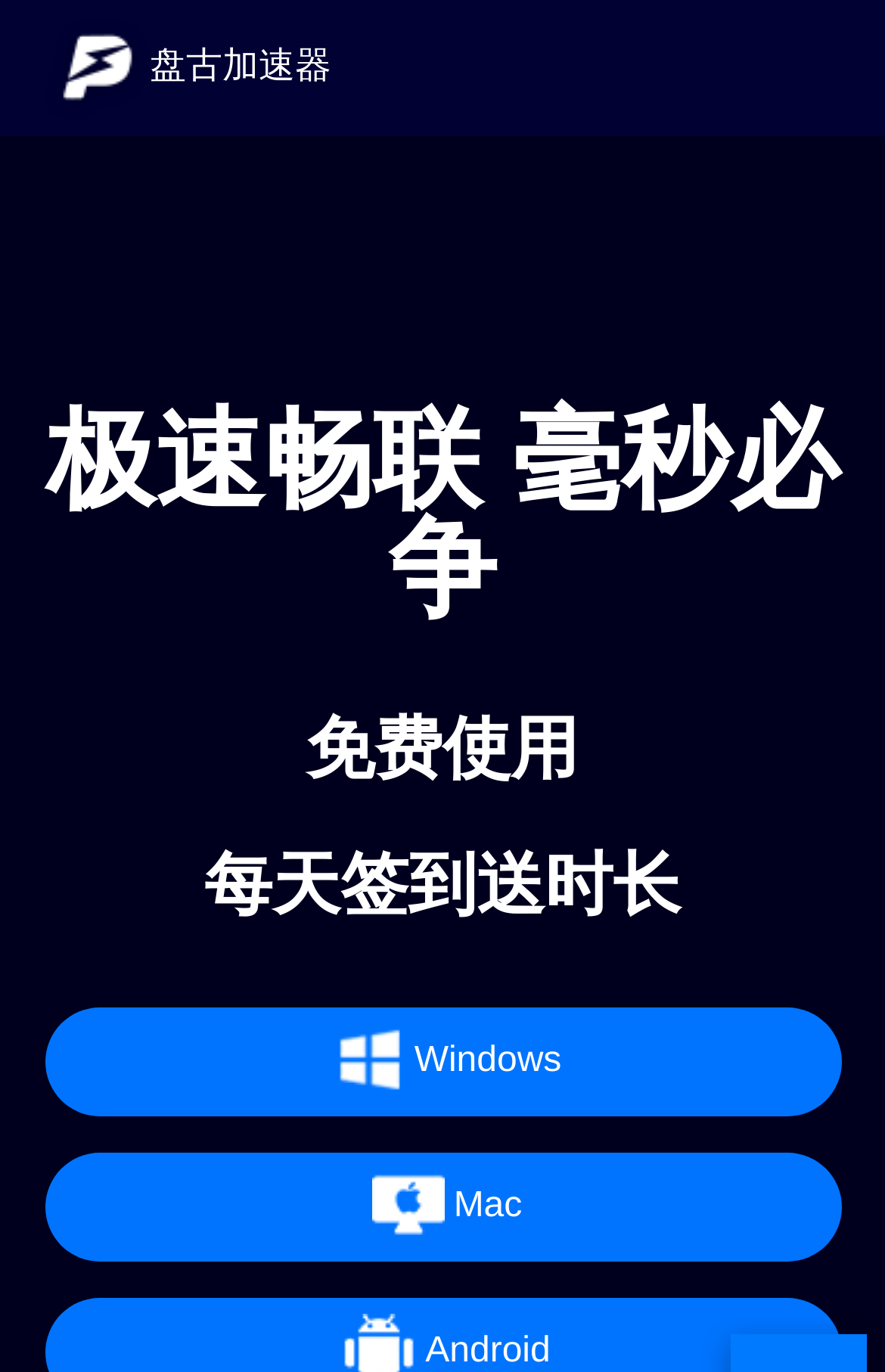Reply to the question with a single word or phrase:
What is the main purpose of this website?

Accelerator